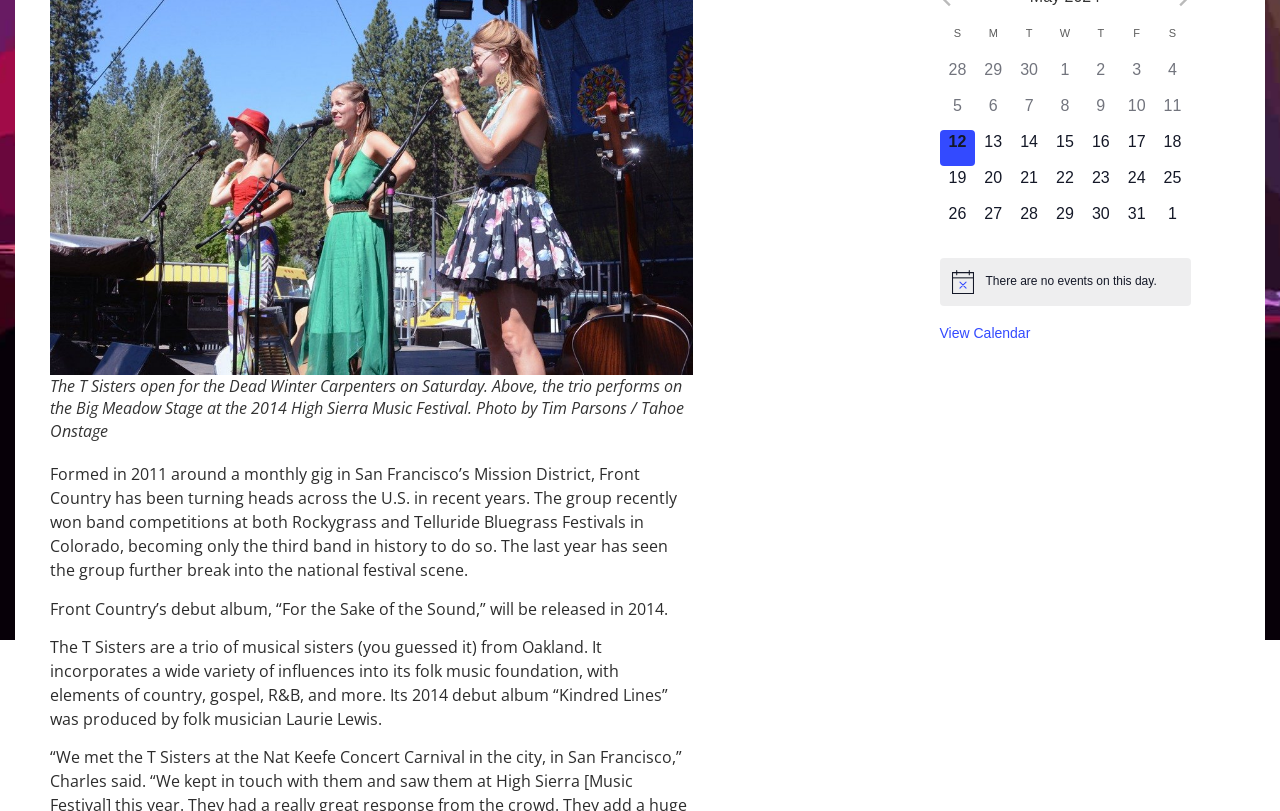Locate and provide the bounding box coordinates for the HTML element that matches this description: "Host an Open House".

None